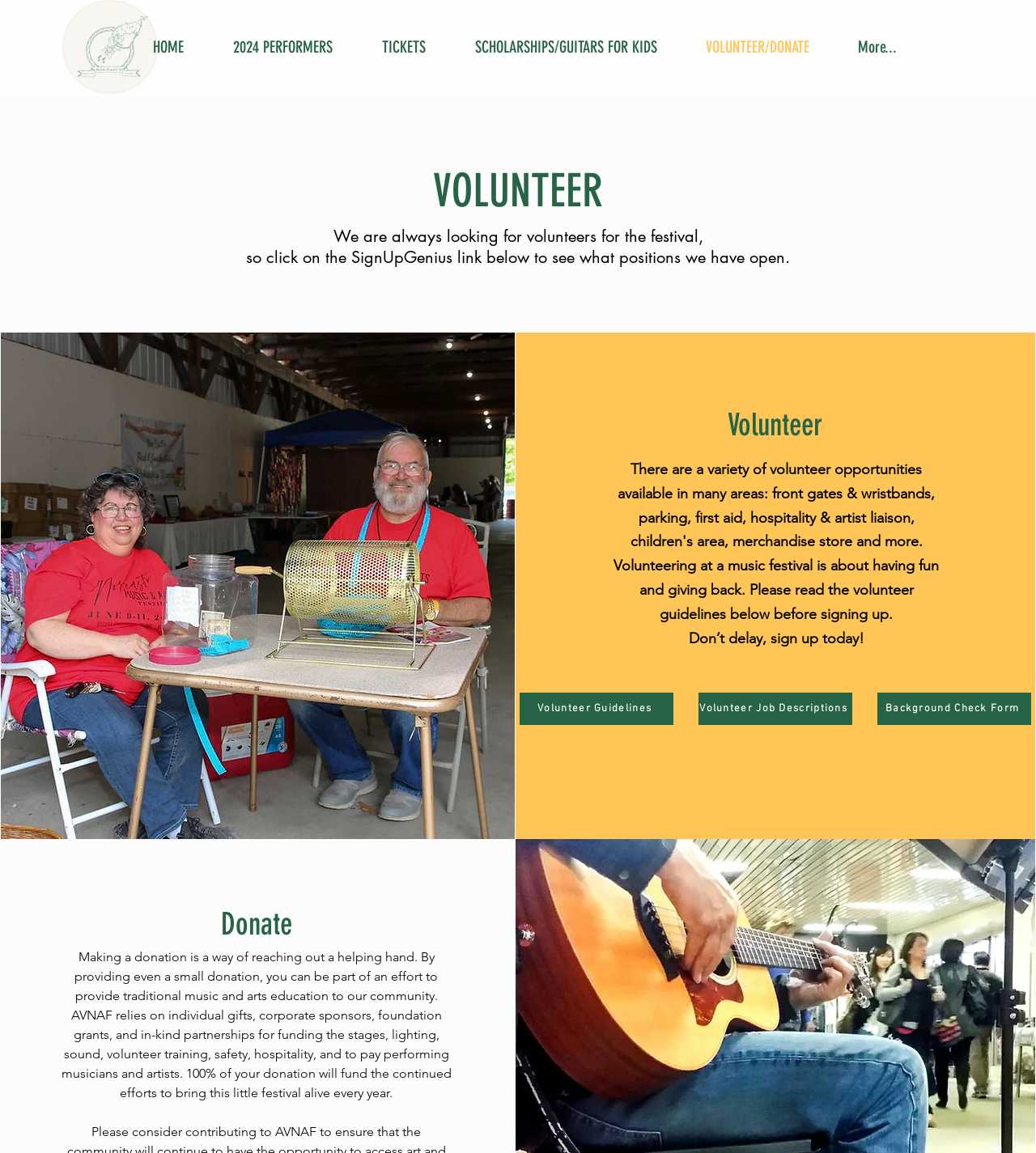What is the name of the festival?
From the image, provide a succinct answer in one word or a short phrase.

Noreast'r Music & Art festival